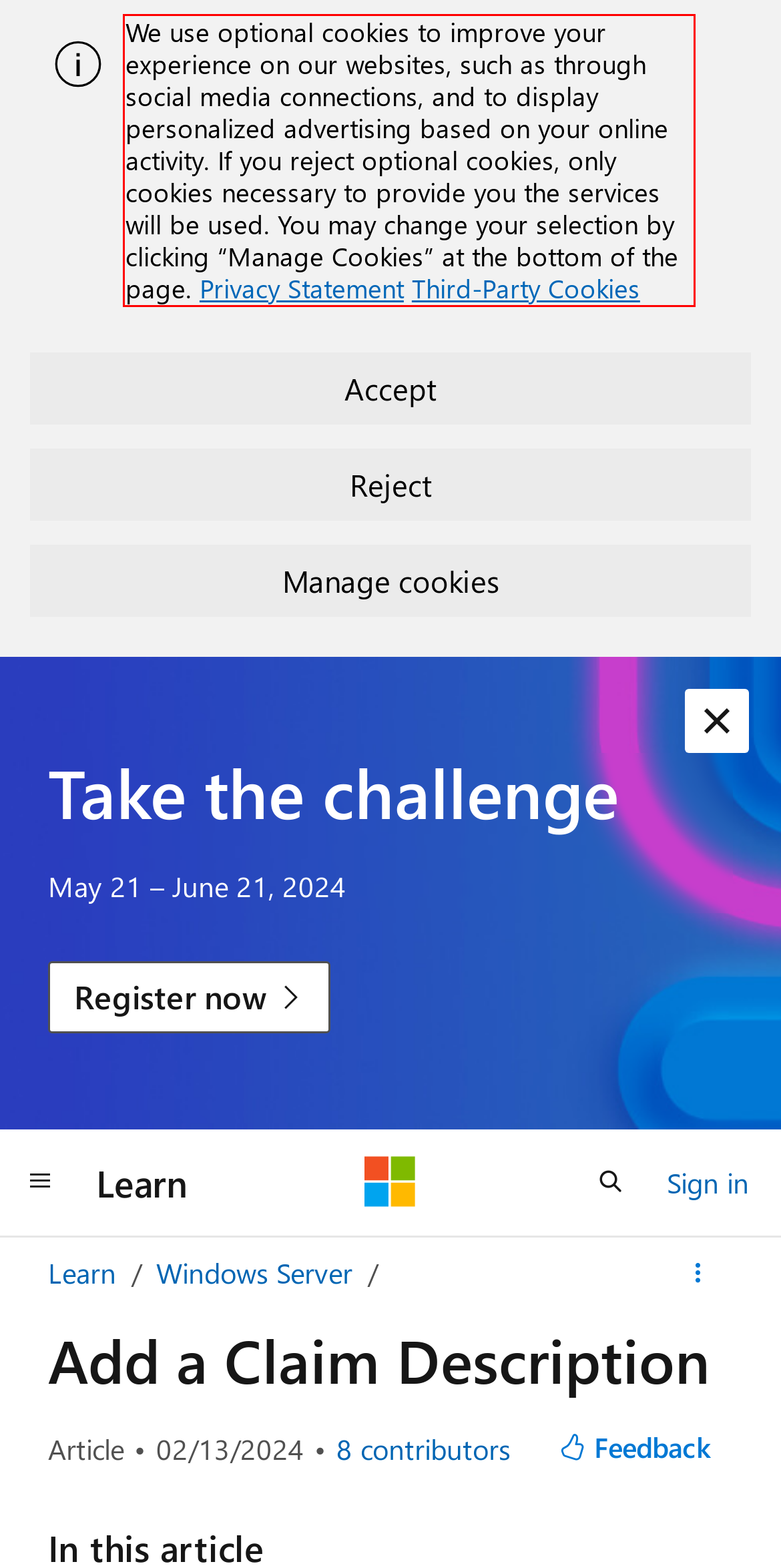From the screenshot of the webpage, locate the red bounding box and extract the text contained within that area.

We use optional cookies to improve your experience on our websites, such as through social media connections, and to display personalized advertising based on your online activity. If you reject optional cookies, only cookies necessary to provide you the services will be used. You may change your selection by clicking “Manage Cookies” at the bottom of the page. Privacy Statement Third-Party Cookies